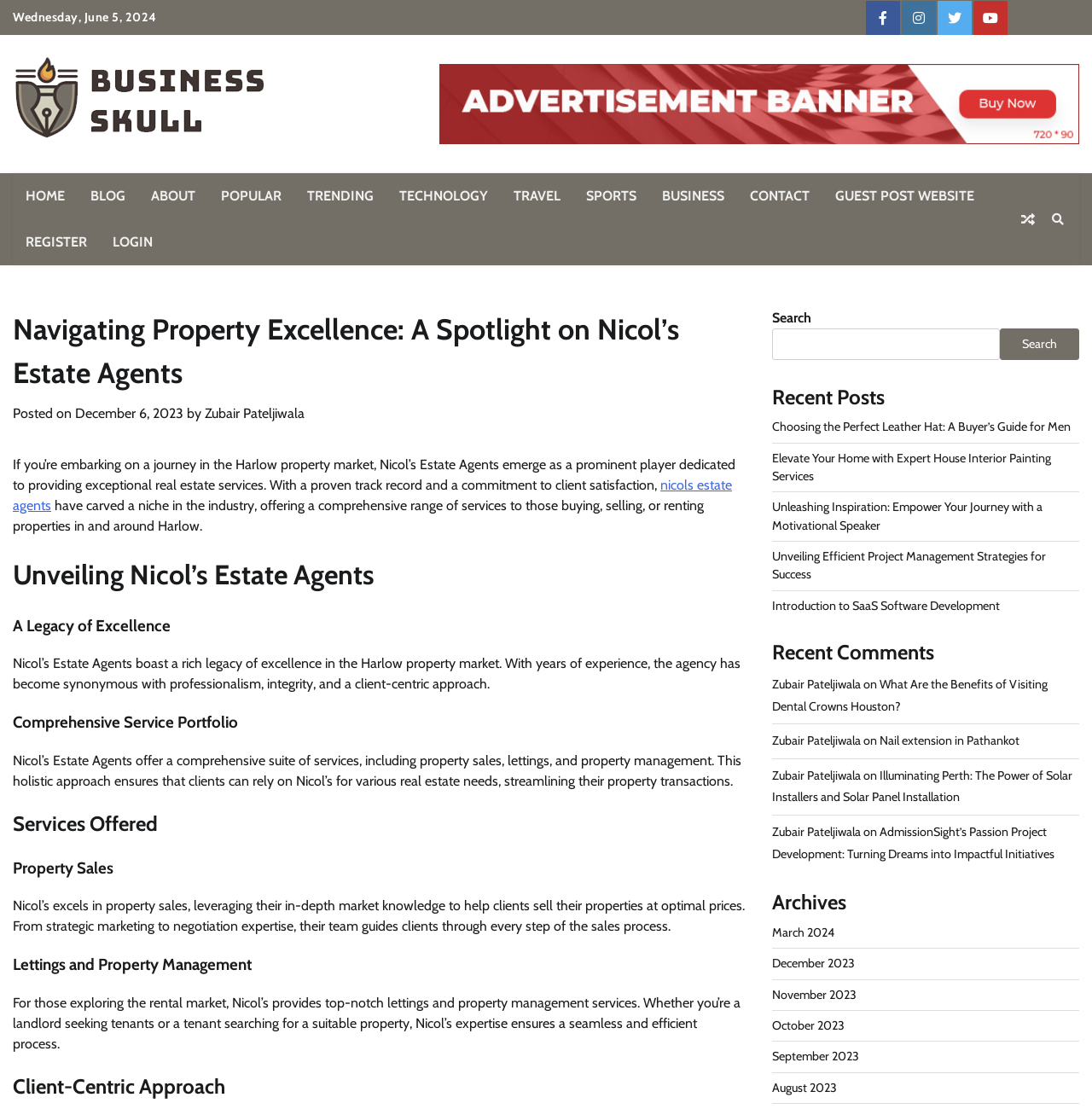Find the headline of the webpage and generate its text content.

Navigating Property Excellence: A Spotlight on Nicol’s Estate Agents